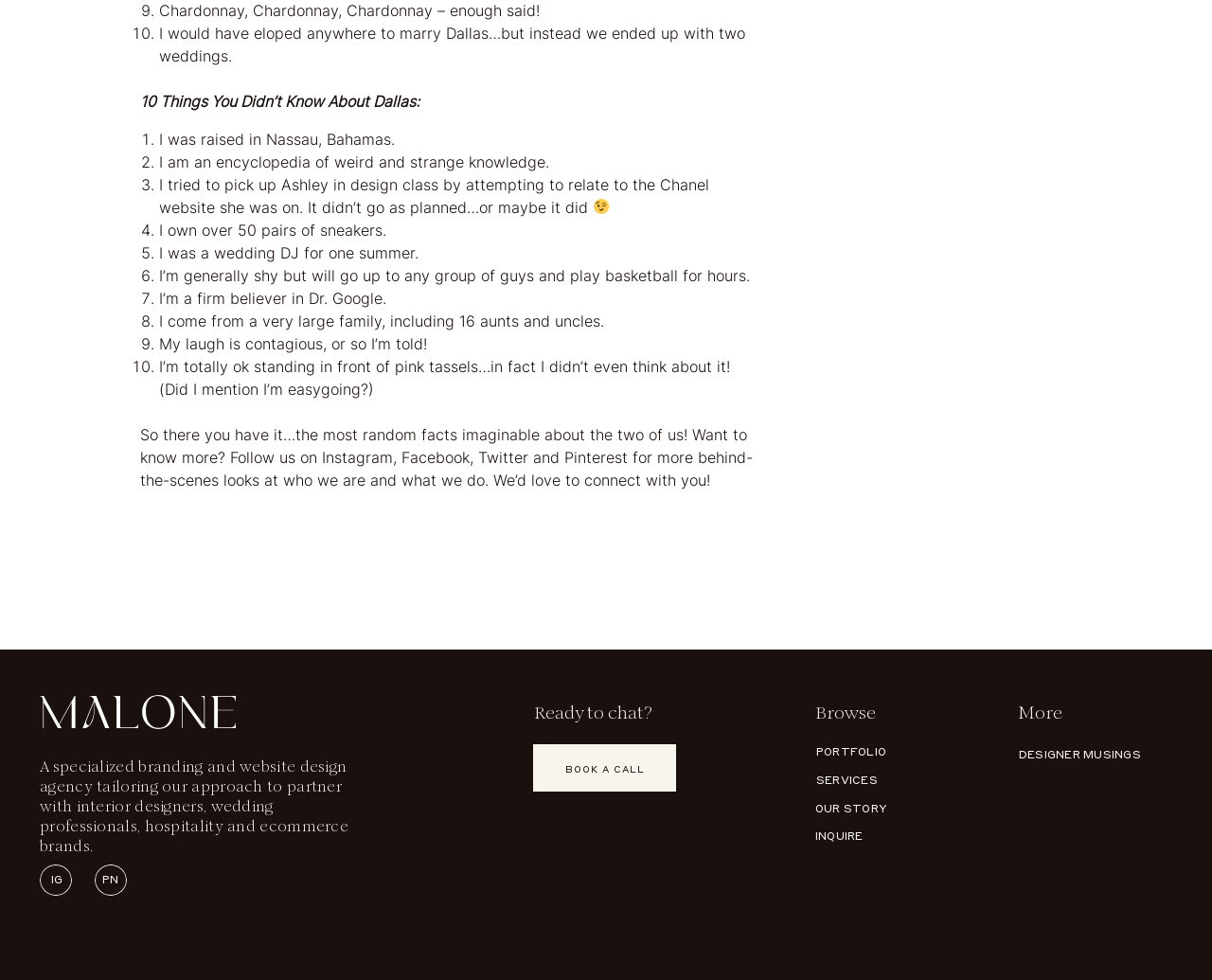Please identify the bounding box coordinates of the element on the webpage that should be clicked to follow this instruction: "Read the latest blog post". The bounding box coordinates should be given as four float numbers between 0 and 1, formatted as [left, top, right, bottom].

None